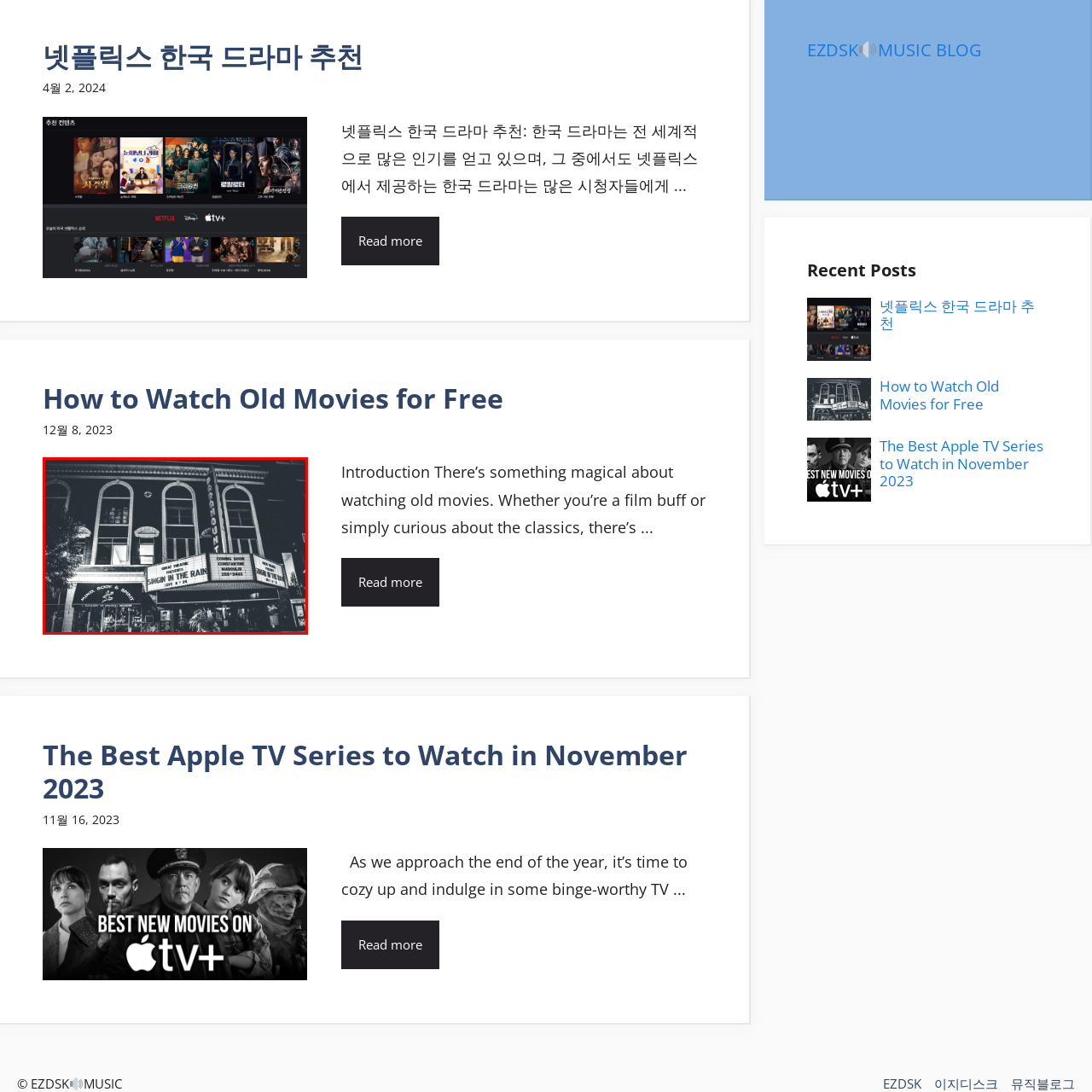Describe in detail what you see in the image highlighted by the red border.

The image captures the exterior of a vintage theater, likely named "Paramount," illuminated beautifully against a night sky. The focus is on the marquee featuring the classic film "Singin' in the Rain," highlighting upcoming showings along with contact details for reservations. The architecture reflects a bygone era, characterized by large arched windows and ornate detailing, contributing to the nostalgic ambiance. The bustling life of the street is suggested by the presence of nearby establishments, such as a fitness studio, adding to the vibrant urban scene.